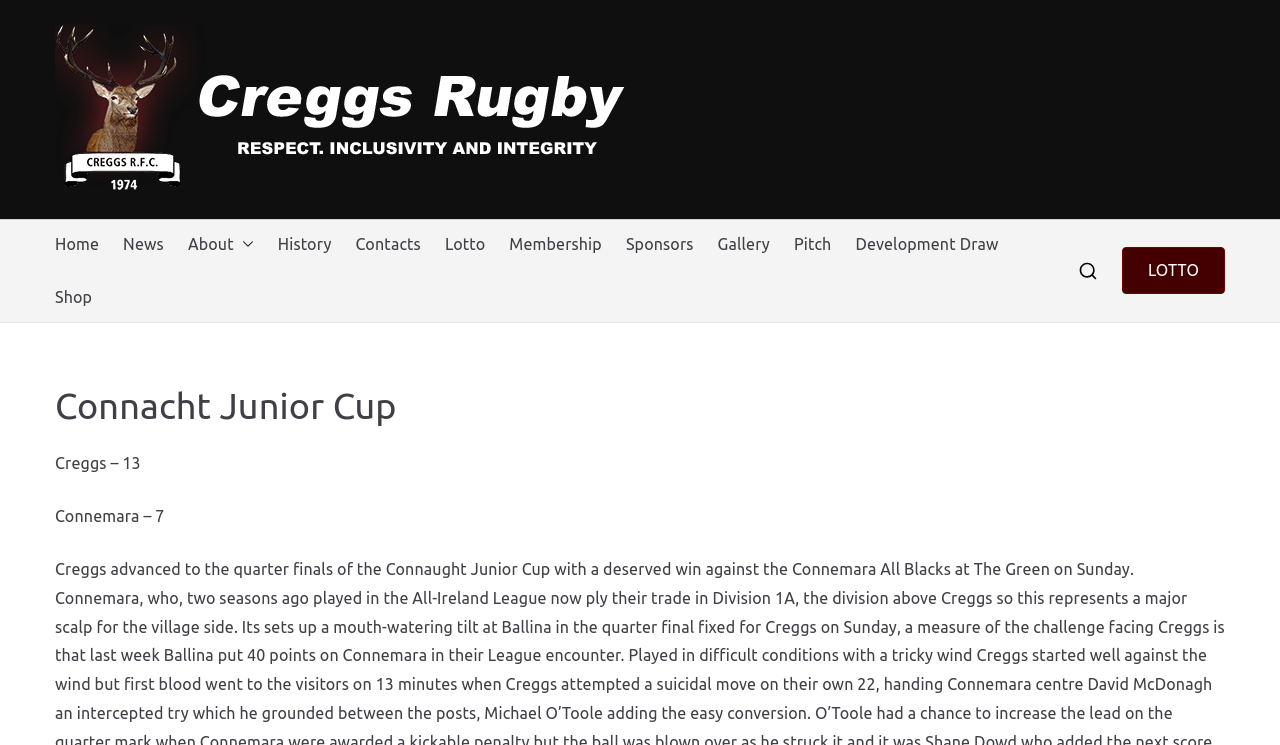How many links are in the top navigation menu?
Using the image as a reference, give an elaborate response to the question.

The top navigation menu contains links to 'Home', 'News', 'About', 'History', 'Contacts', 'Lotto', 'Membership', 'Sponsors', 'Gallery', 'Pitch', and 'Development Draw', which totals 11 links.